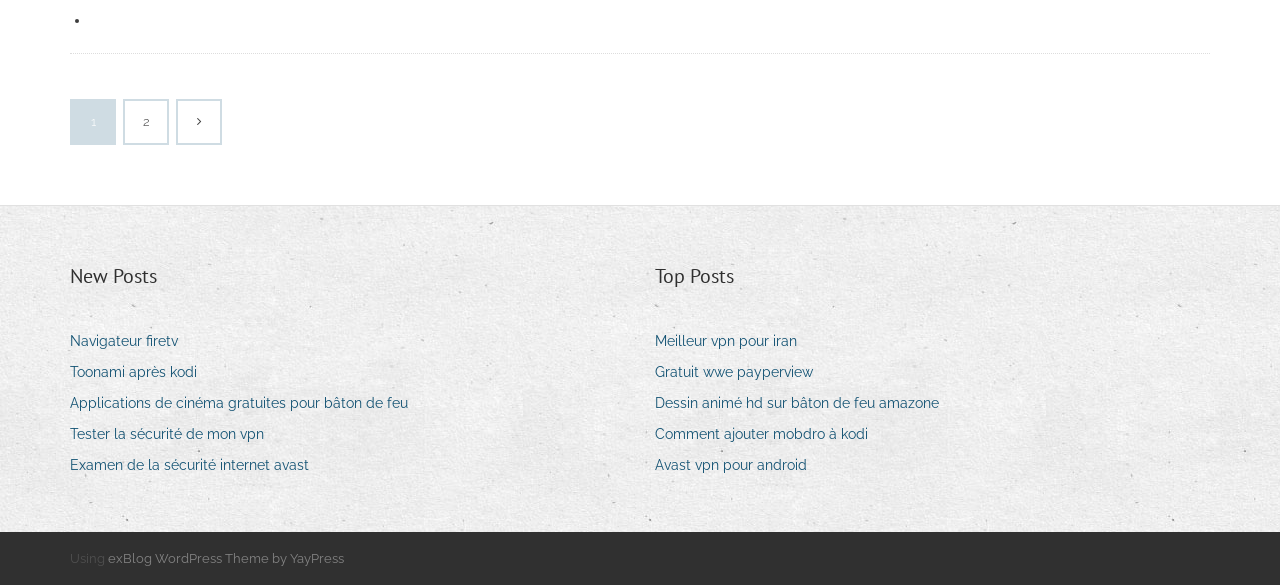Provide the bounding box coordinates of the area you need to click to execute the following instruction: "Open Meilleur vpn pour iran".

[0.512, 0.56, 0.634, 0.607]